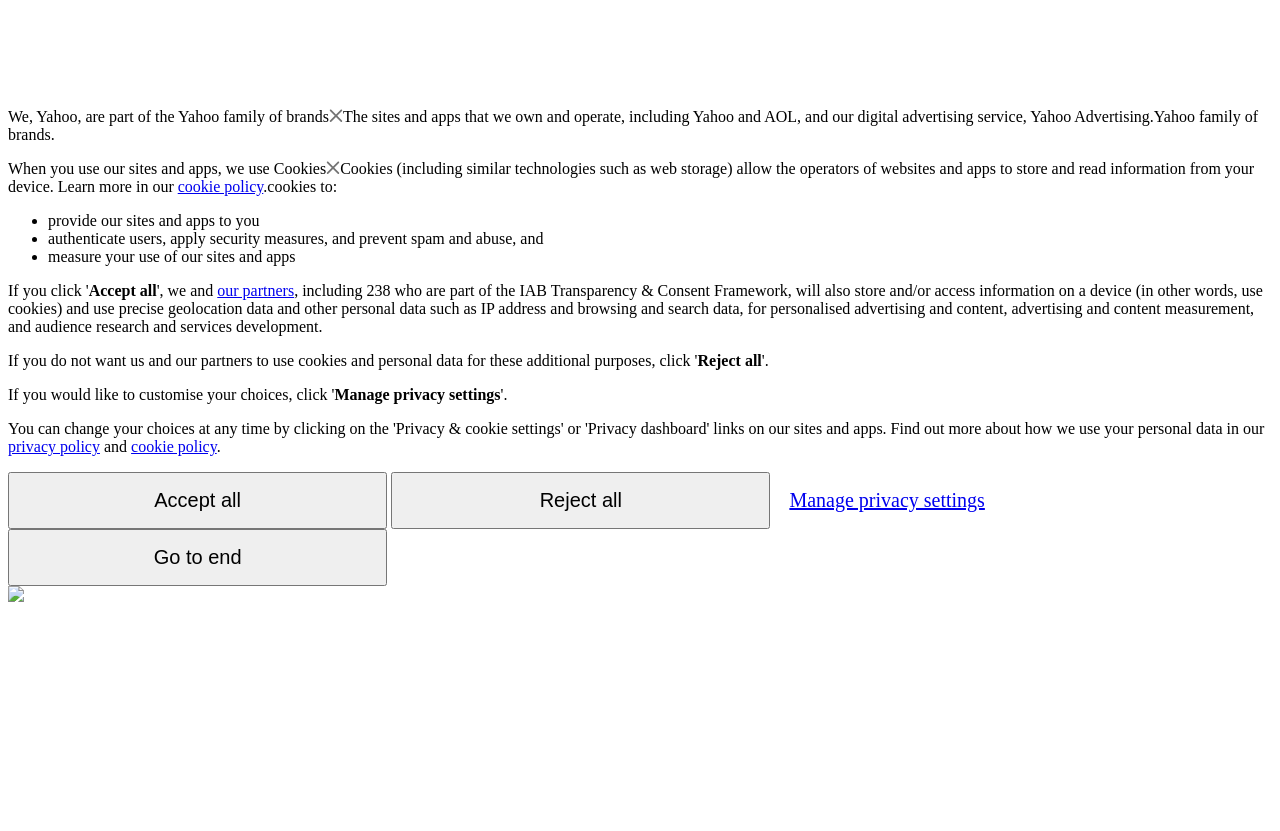How many buttons are there on the webpage?
Analyze the image and deliver a detailed answer to the question.

By analyzing the webpage structure, I found five buttons: 'Accept all', 'Reject all', 'Manage privacy settings', 'Go to end', and another 'Accept all' button.